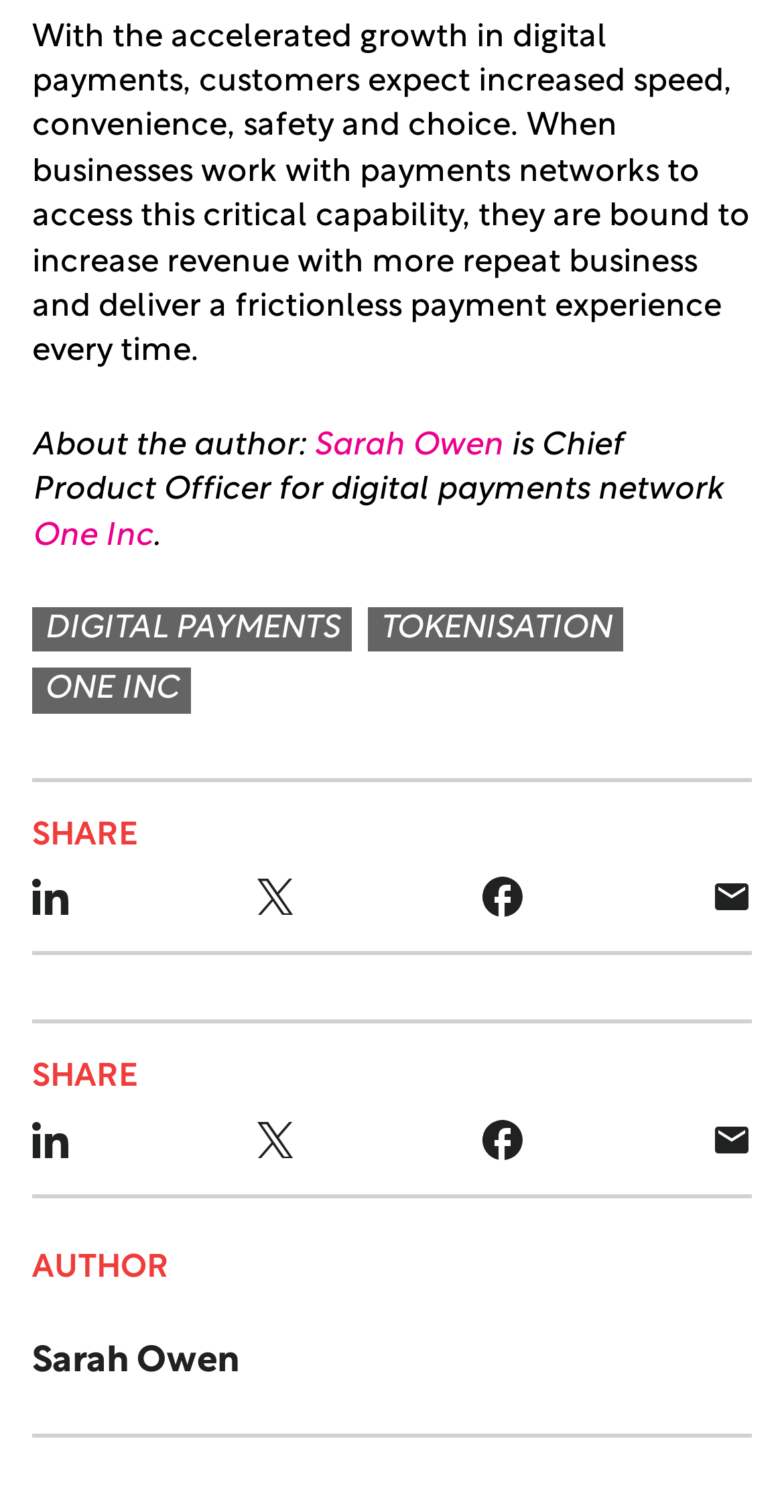What is the author's name?
Please answer the question as detailed as possible.

The author's name is mentioned in the text 'About the author:' followed by a link 'Sarah Owen', which indicates that Sarah Owen is the author of the article.